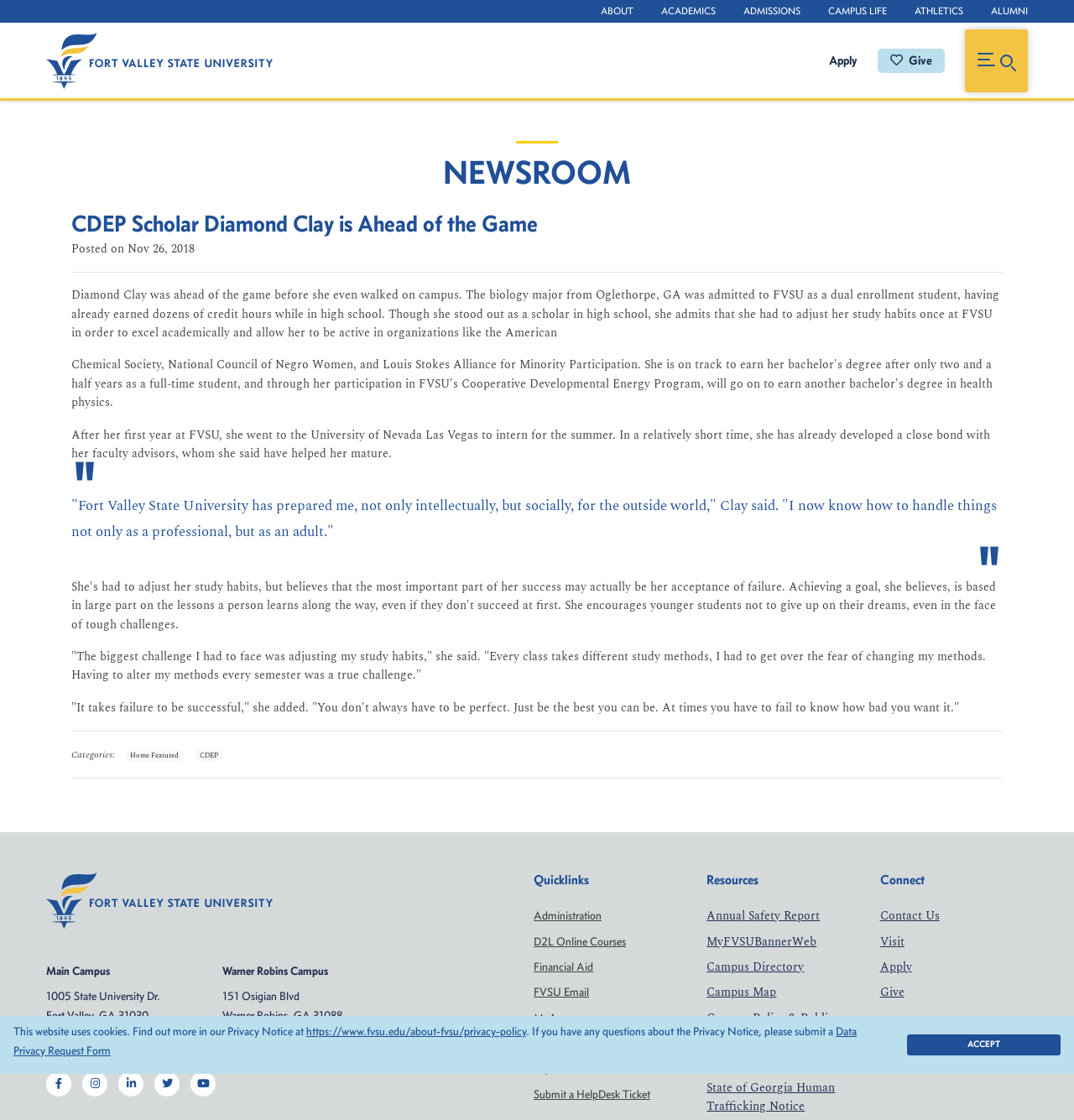Locate the bounding box coordinates of the element that needs to be clicked to carry out the instruction: "Contact Us". The coordinates should be given as four float numbers ranging from 0 to 1, i.e., [left, top, right, bottom].

[0.819, 0.81, 0.875, 0.826]